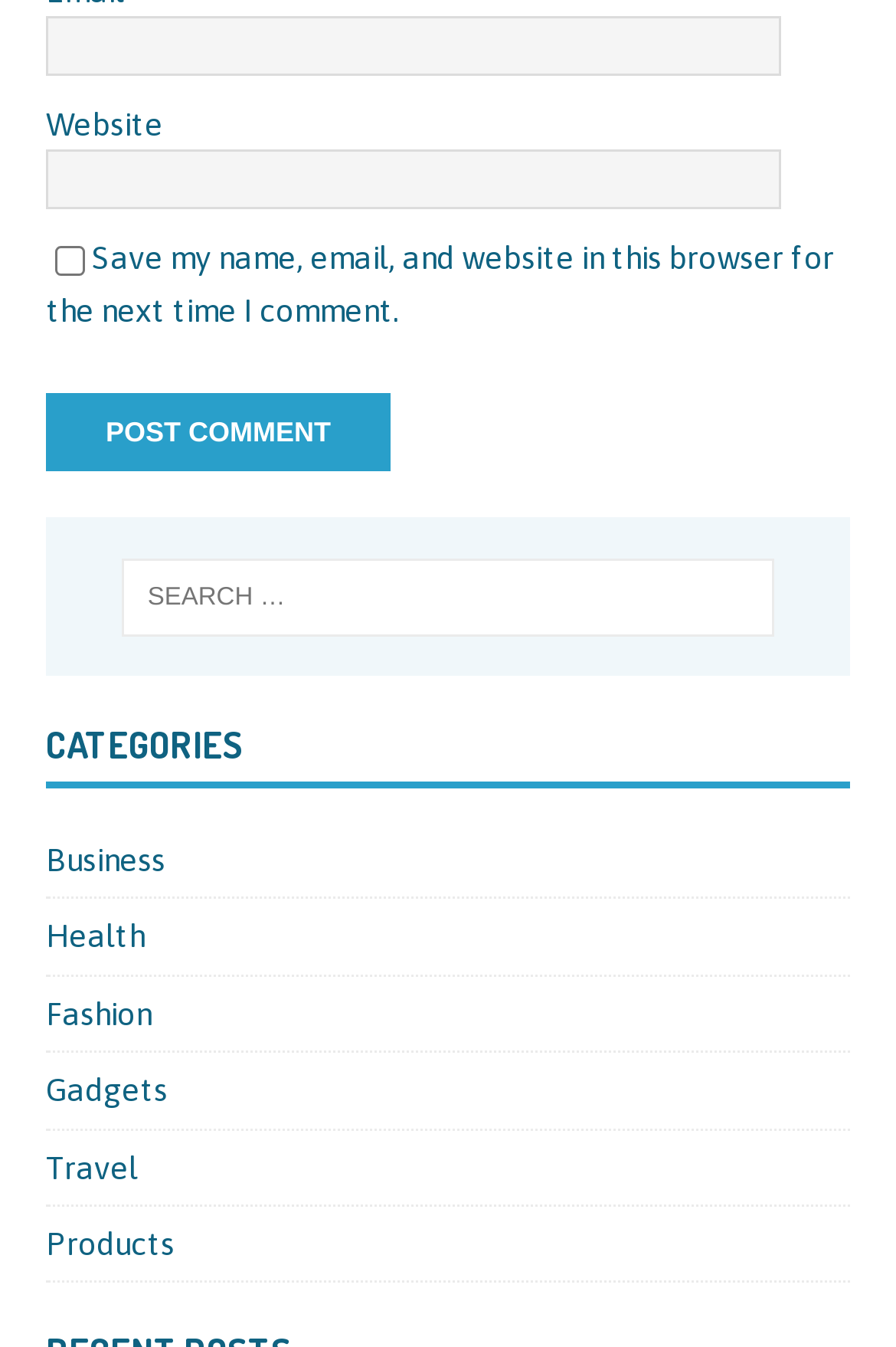Determine the bounding box coordinates of the section I need to click to execute the following instruction: "Check to save login information". Provide the coordinates as four float numbers between 0 and 1, i.e., [left, top, right, bottom].

[0.062, 0.183, 0.095, 0.205]